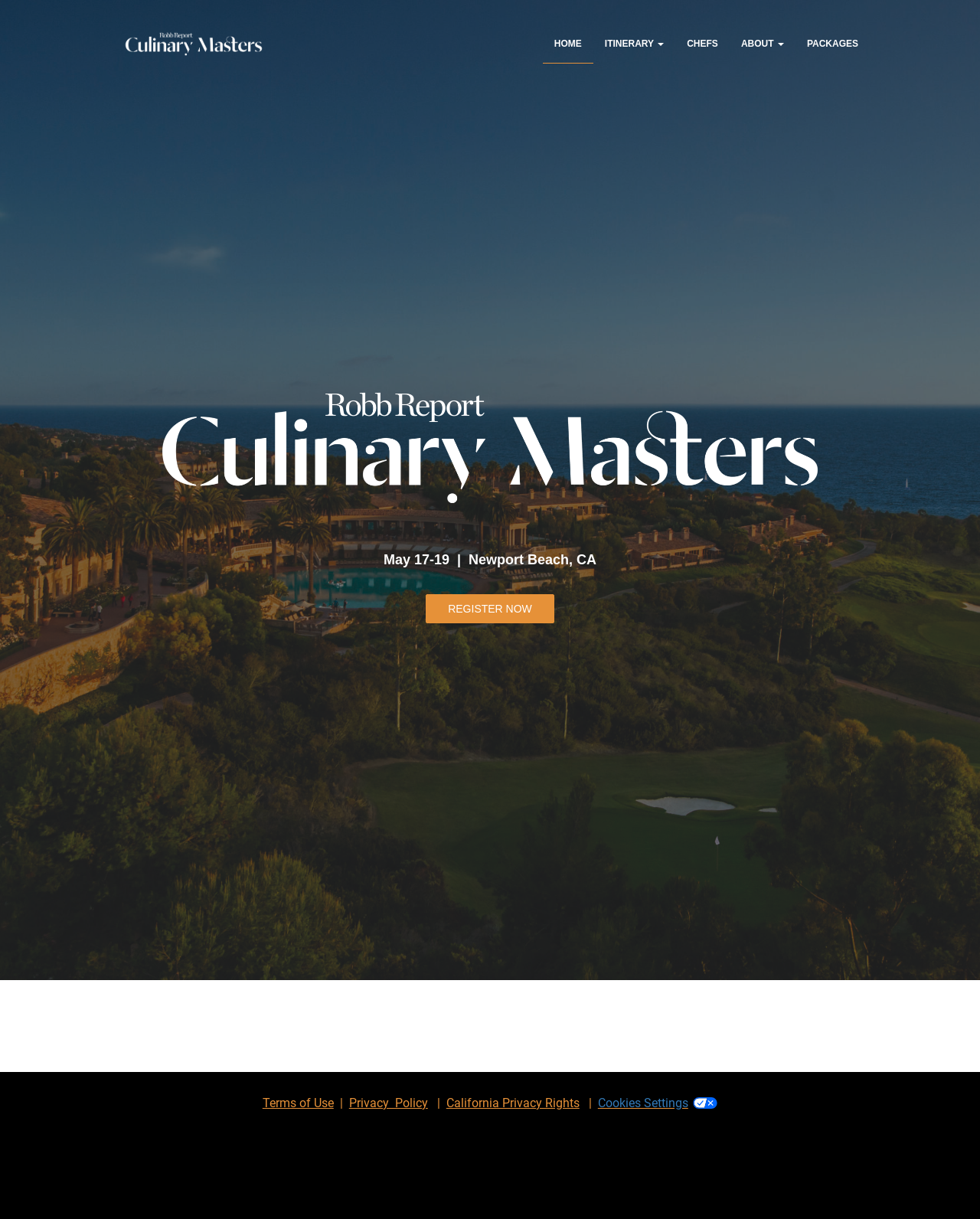What is the purpose of the 'Cookies Settings' link?
Using the image provided, answer with just one word or phrase.

To manage cookies